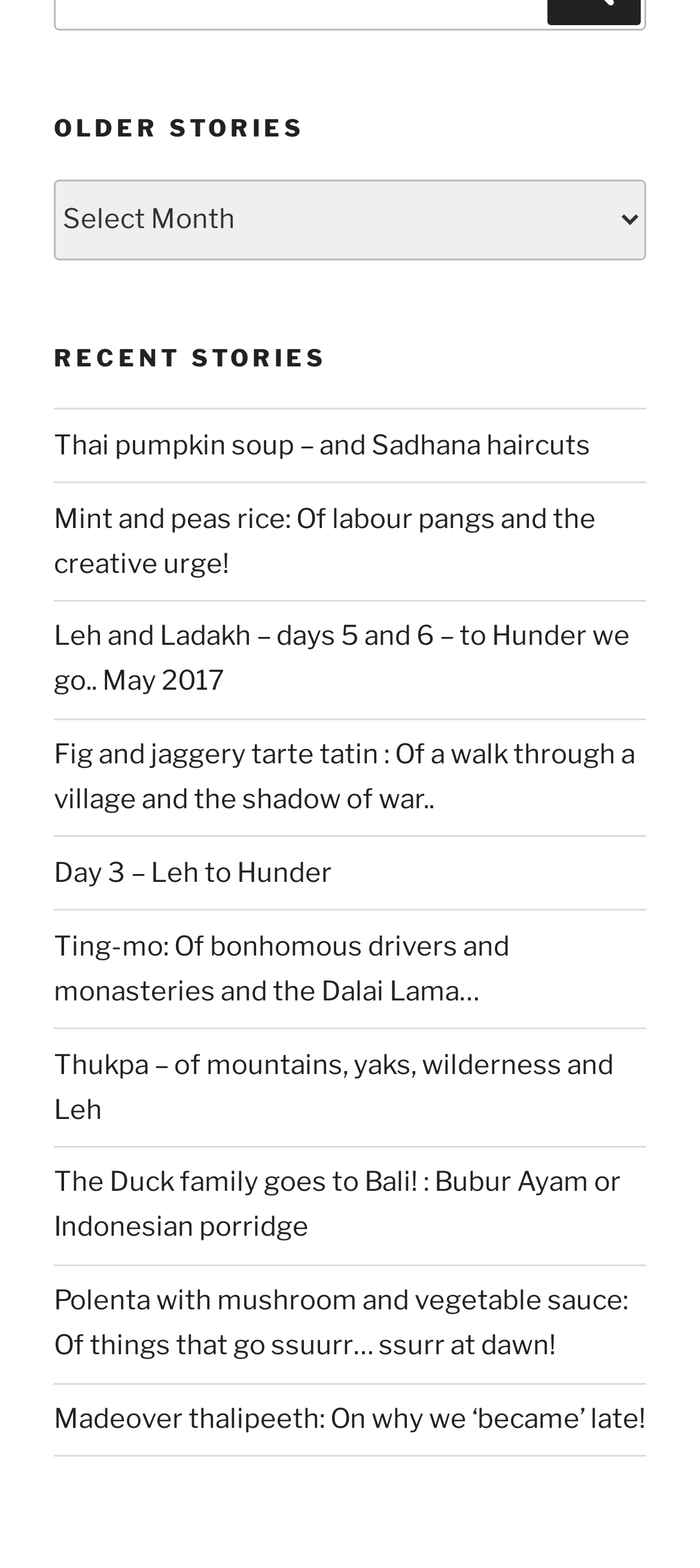Respond with a single word or phrase:
Is the webpage organized by story categories?

No